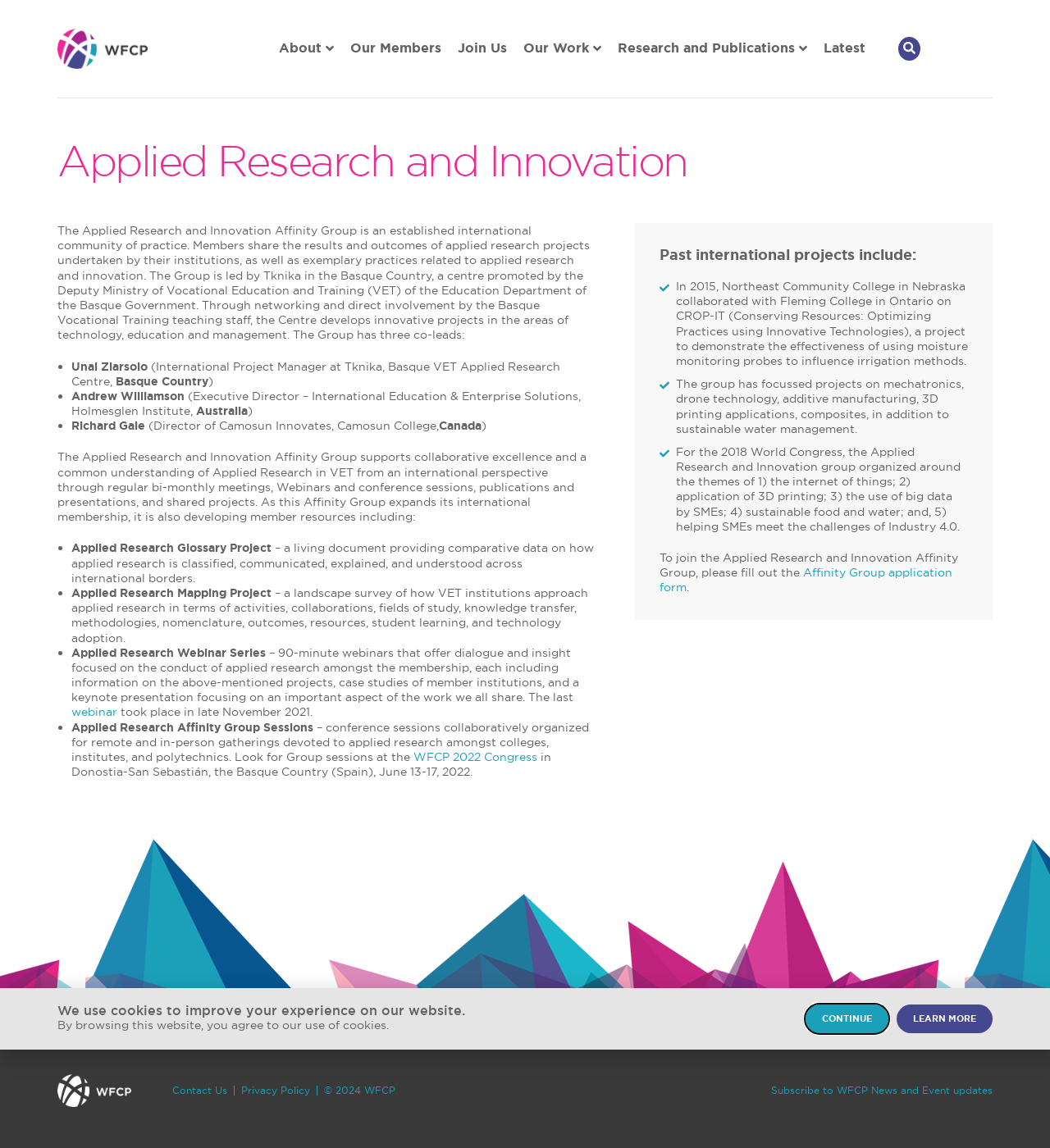What is the purpose of the Applied Research Glossary Project?
Please provide a single word or phrase based on the screenshot.

To provide comparative data on how applied research is classified